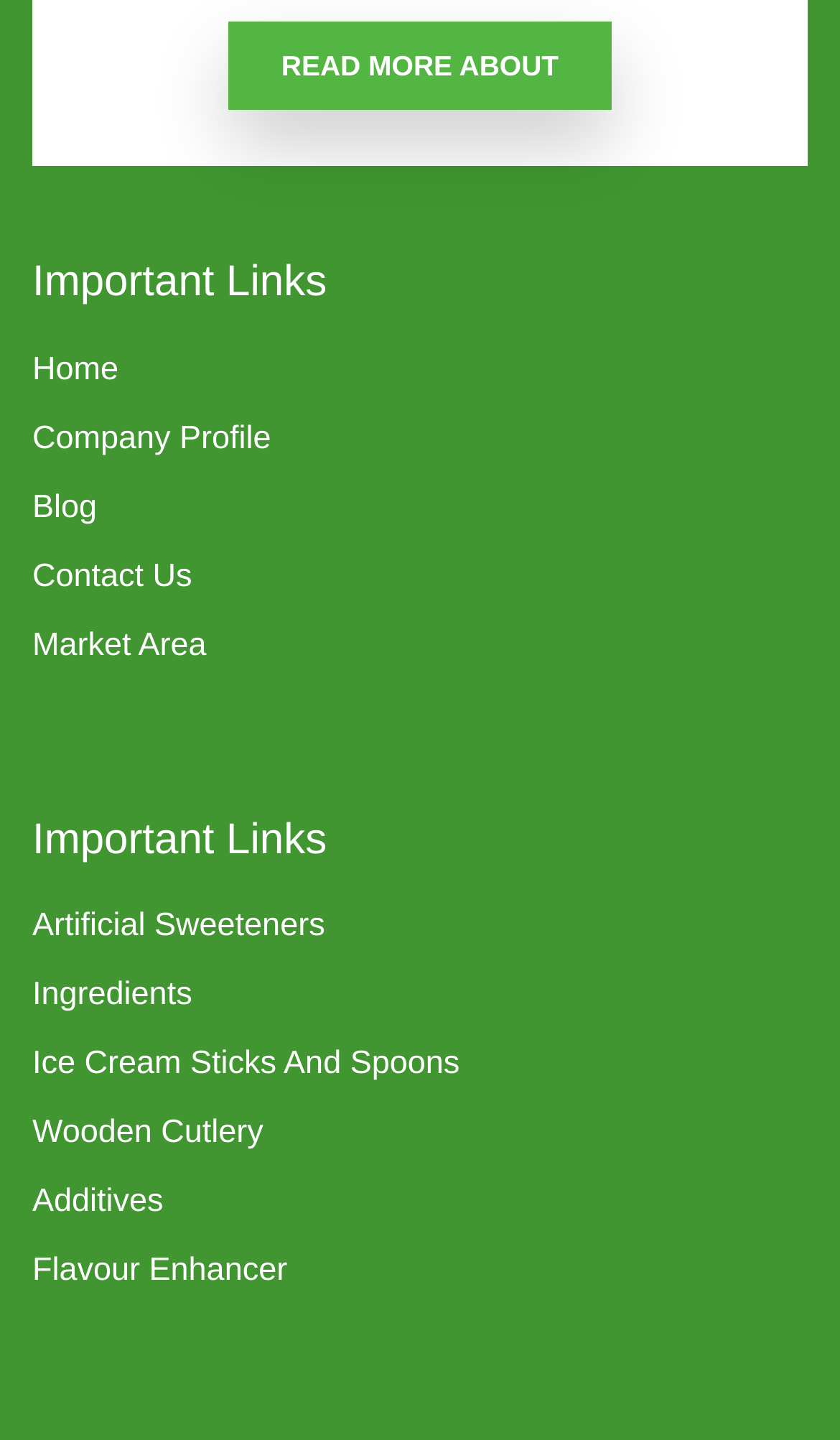Please find the bounding box coordinates of the element's region to be clicked to carry out this instruction: "check blog".

[0.038, 0.336, 0.962, 0.369]